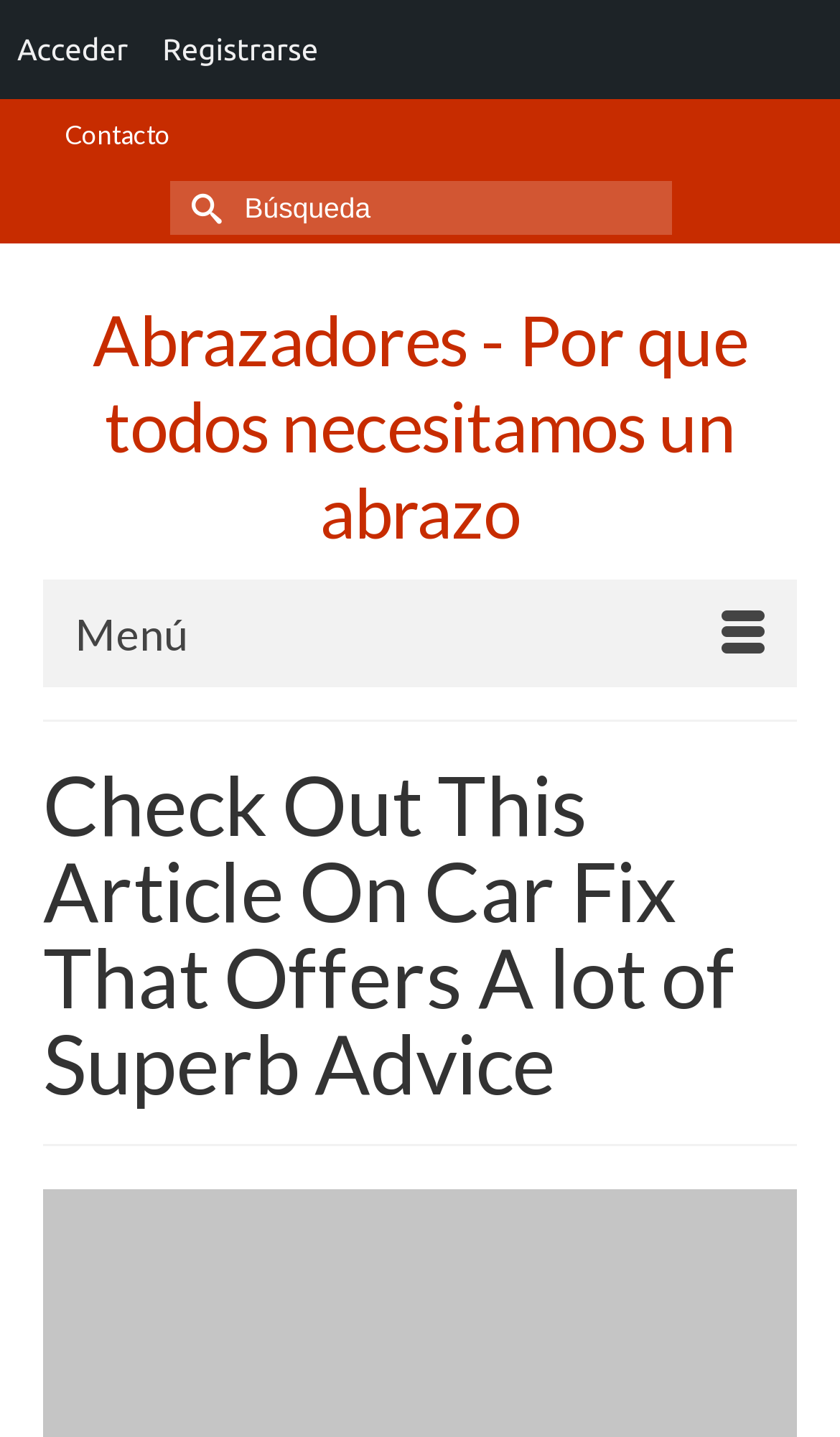Provide a brief response in the form of a single word or phrase:
How many menu items are there?

Two